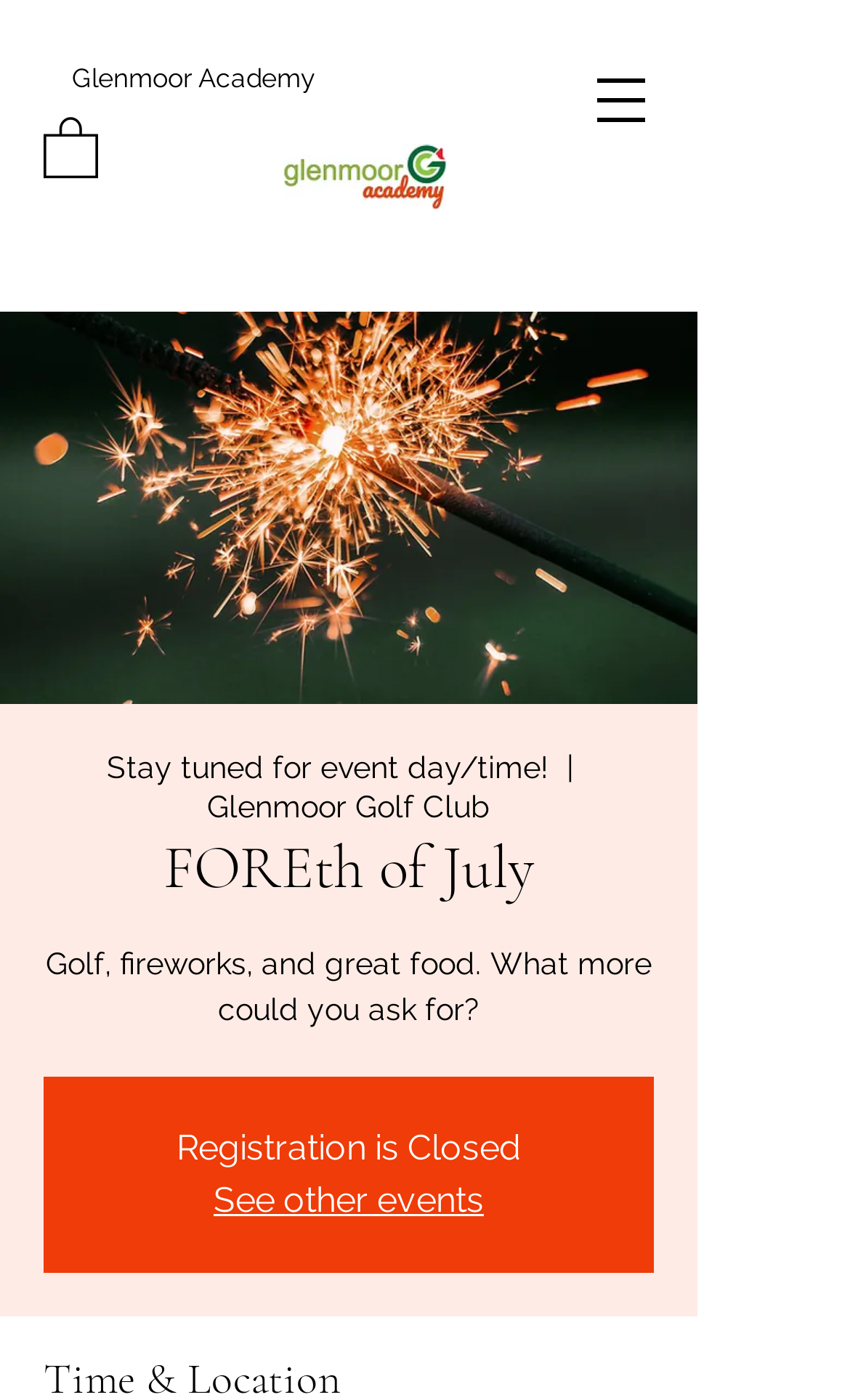What is the purpose of the button?
Answer the question with a single word or phrase by looking at the picture.

Open navigation menu